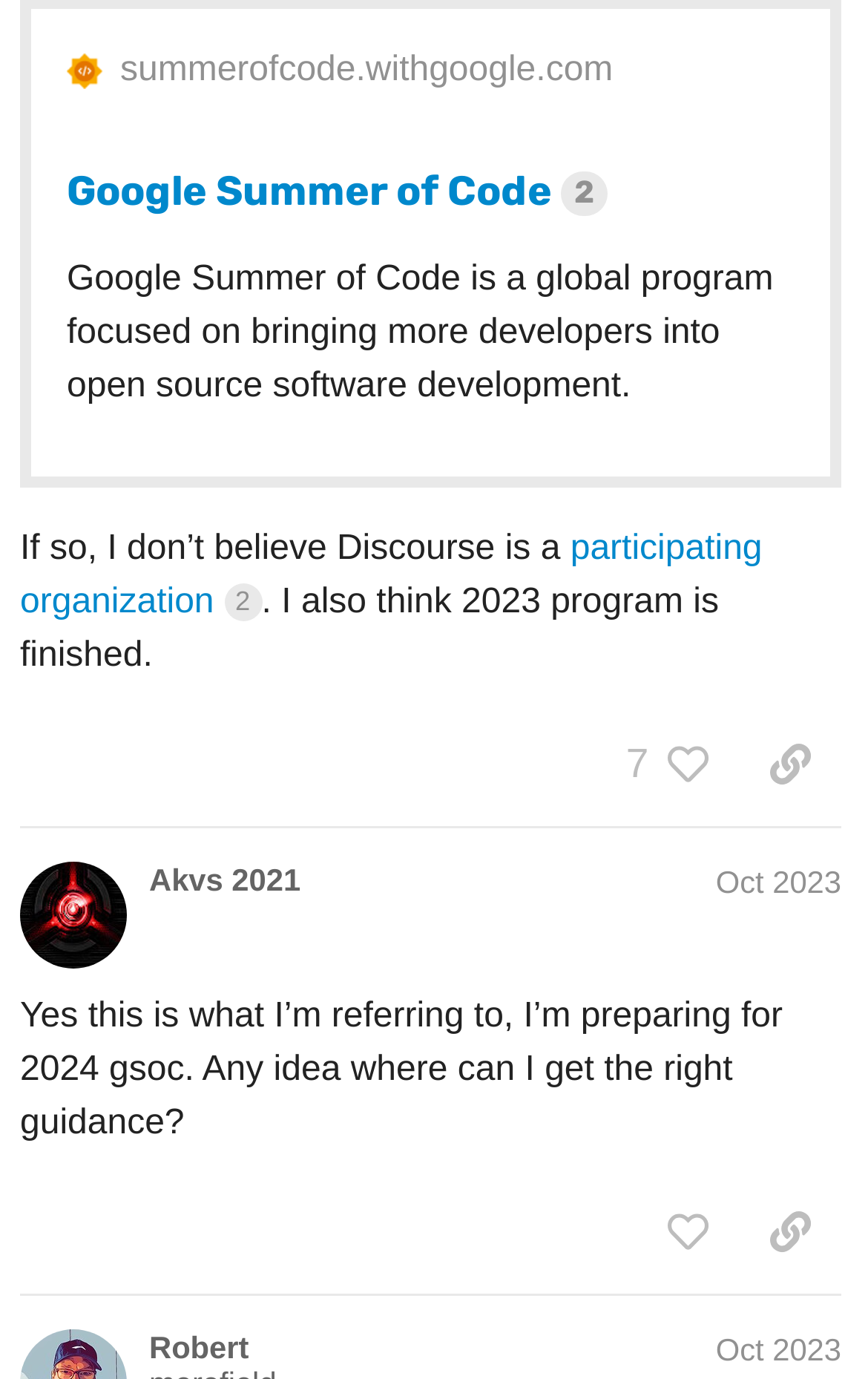Please determine the bounding box coordinates for the UI element described as: "36".

[0.919, 0.373, 0.979, 0.407]